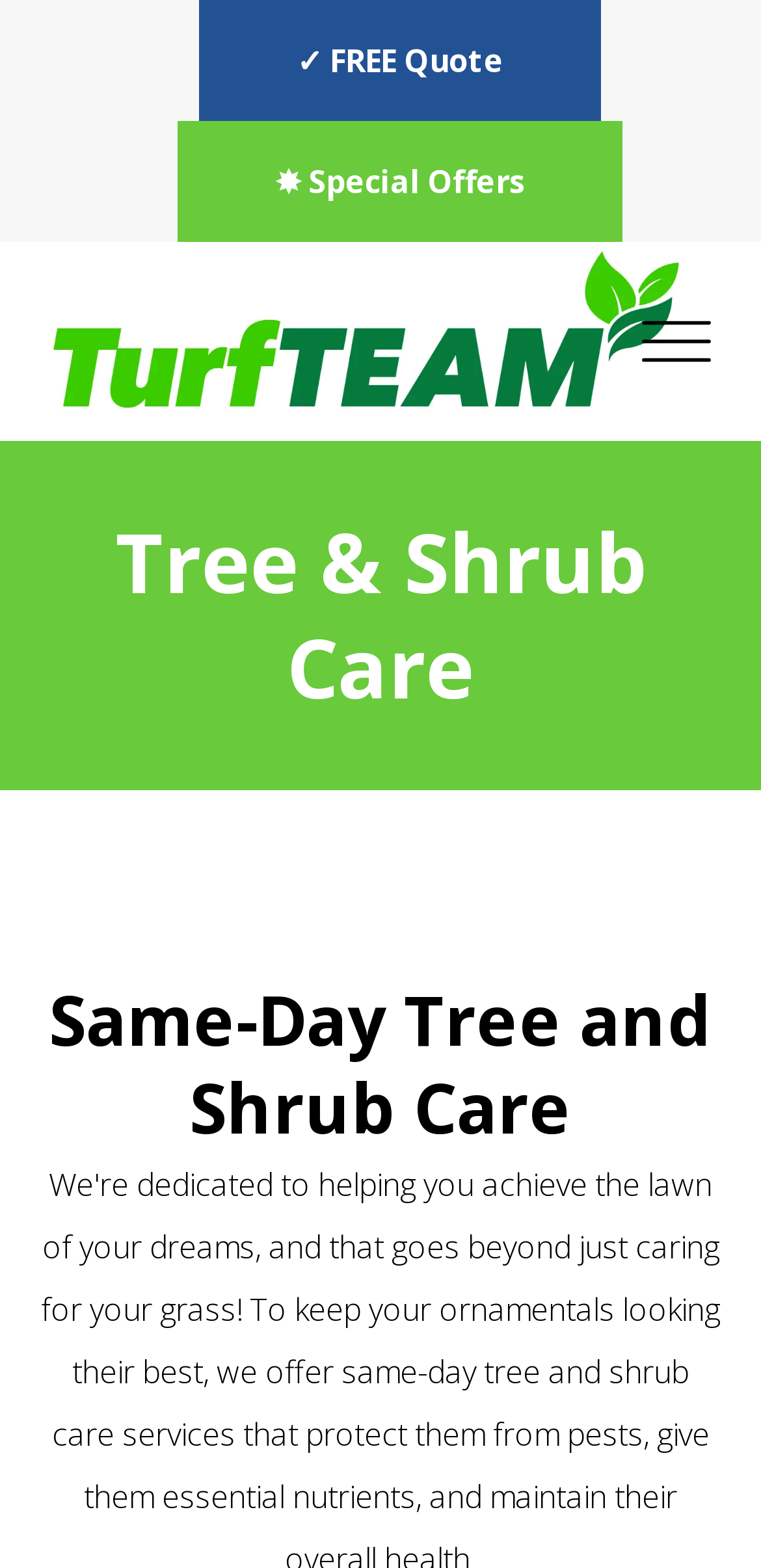Can you locate the main headline on this webpage and provide its text content?

Tree & Shrub Care